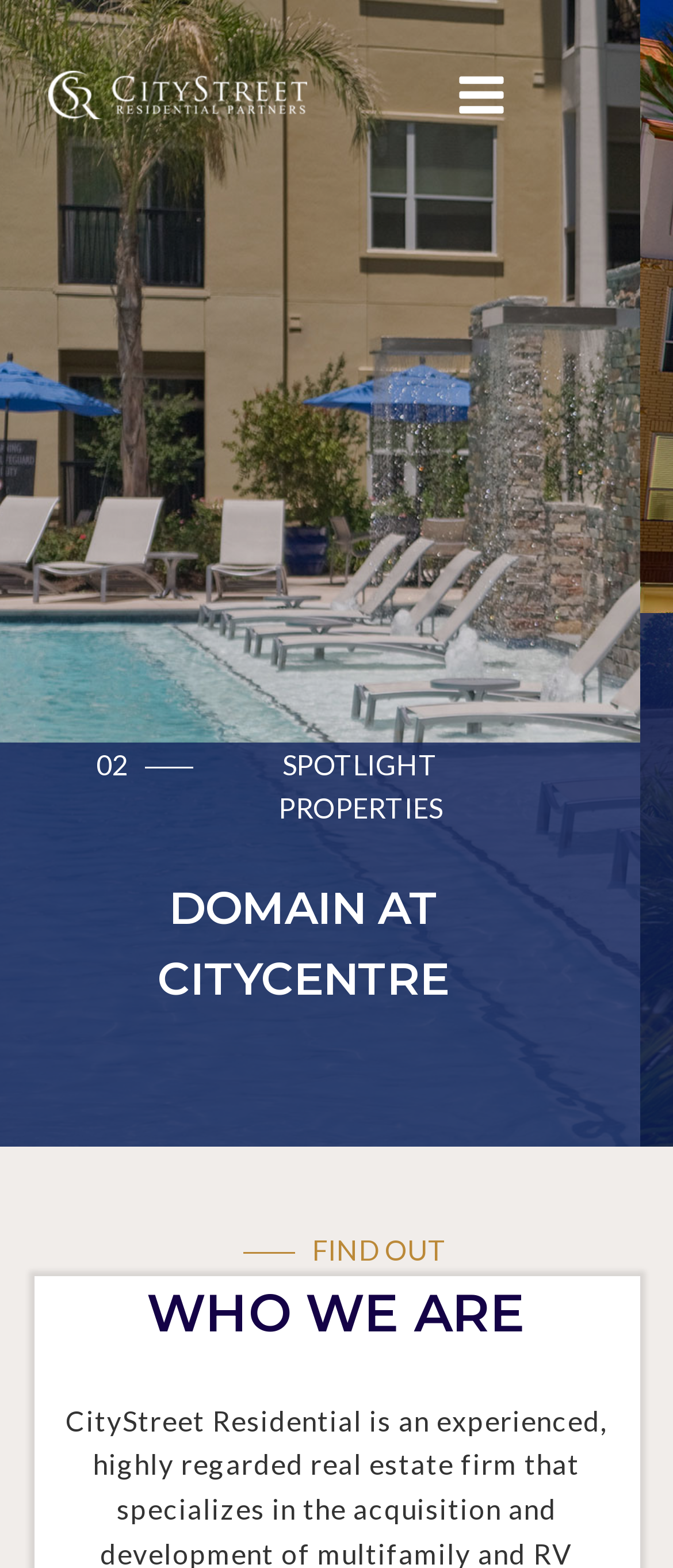Provide the bounding box coordinates for the specified HTML element described in this description: "Prev". The coordinates should be four float numbers ranging from 0 to 1, in the format [left, top, right, bottom].

[0.026, 0.348, 0.179, 0.381]